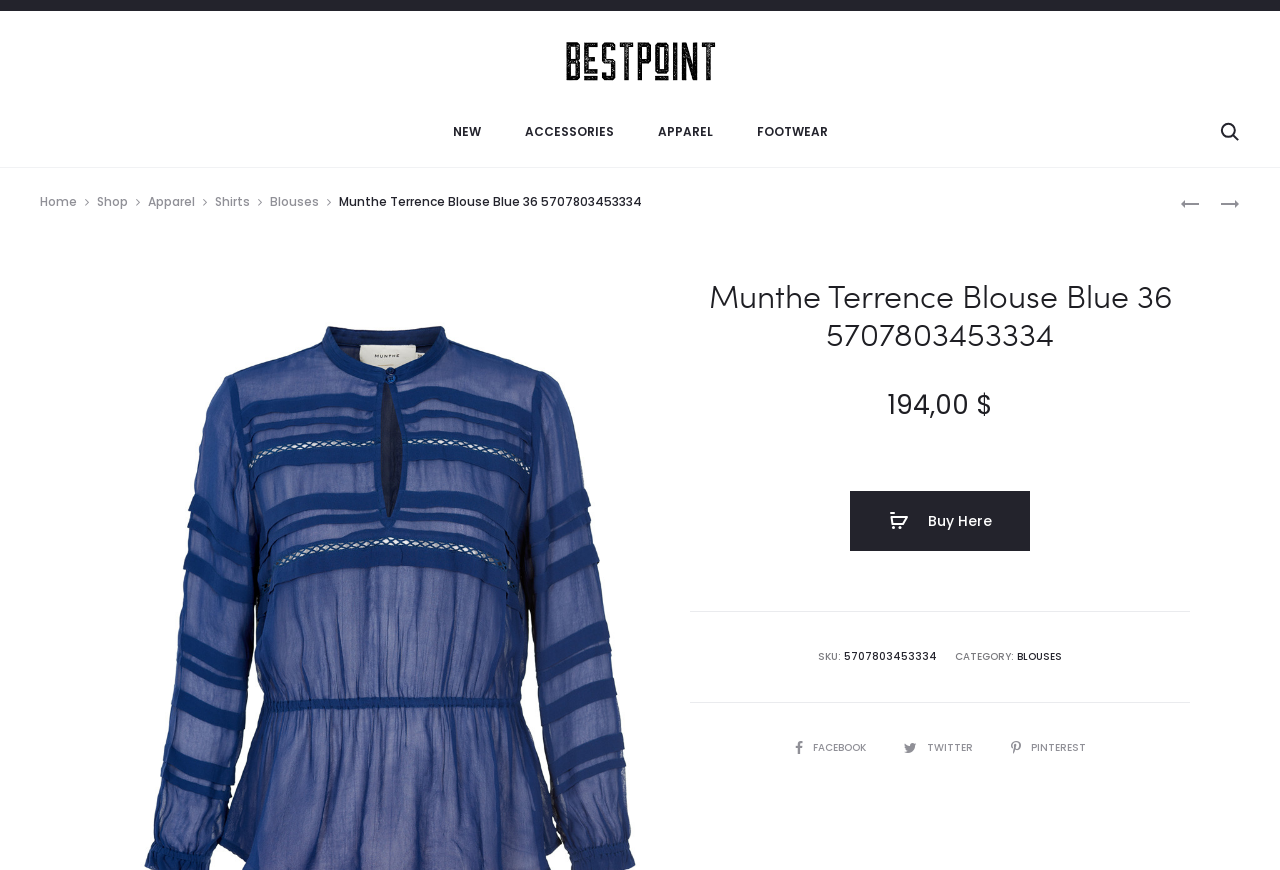Determine the bounding box coordinates for the HTML element described here: "parent_node: Best Point".

[0.44, 0.041, 0.56, 0.099]